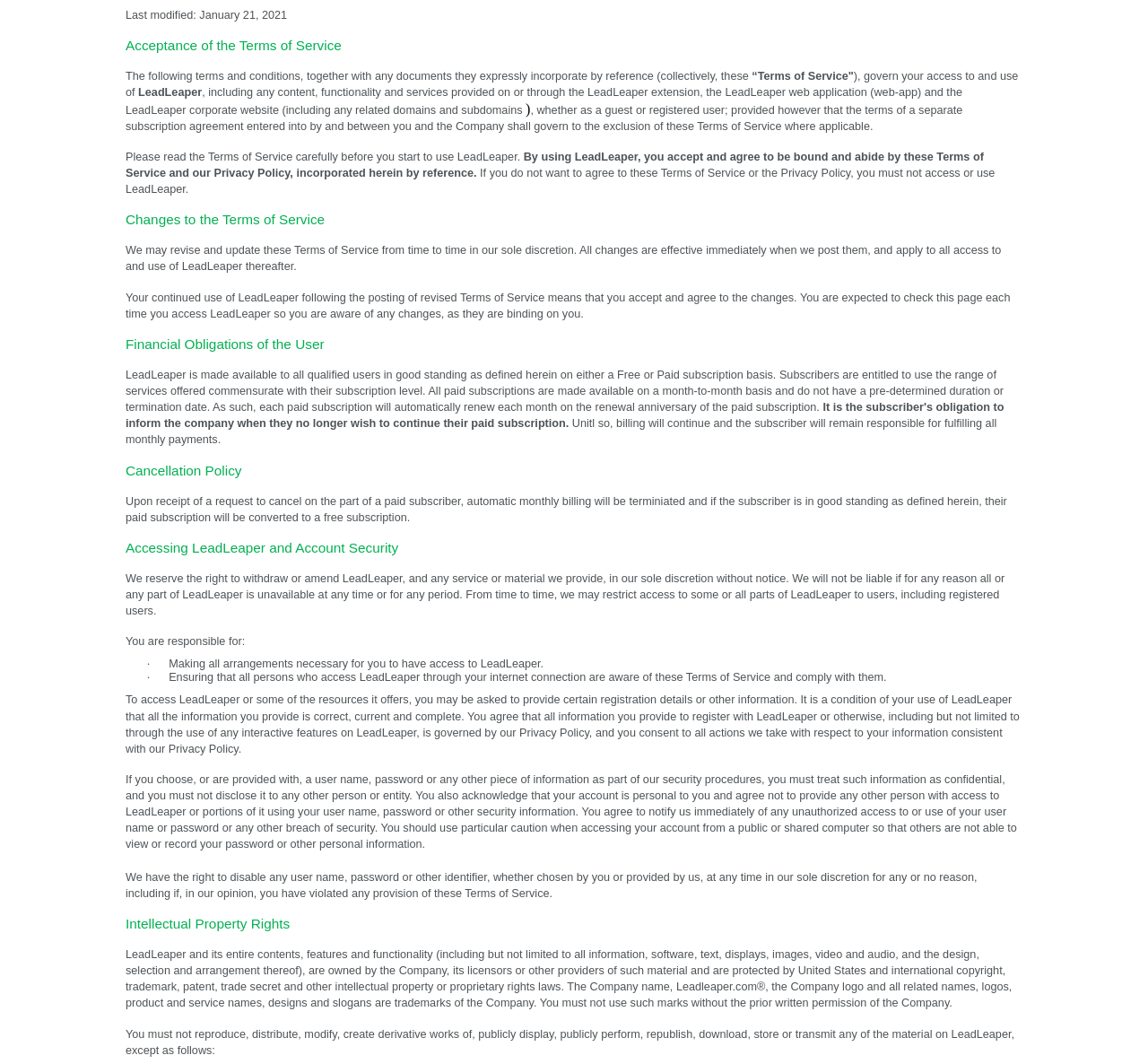What is the user responsible for ensuring?
Give a single word or phrase answer based on the content of the image.

Compliance with Terms of Service